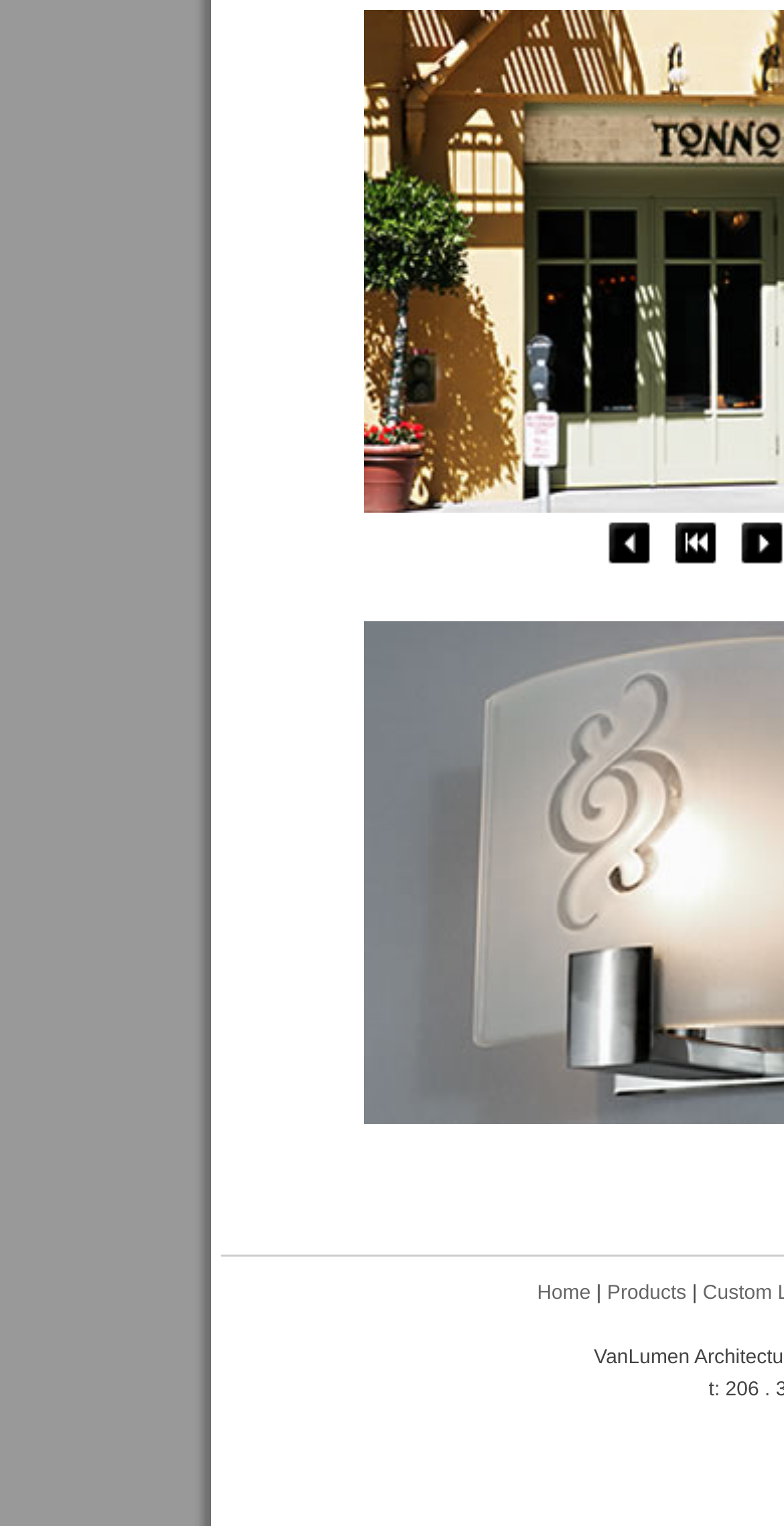Highlight the bounding box of the UI element that corresponds to this description: "Products".

[0.774, 0.841, 0.876, 0.855]